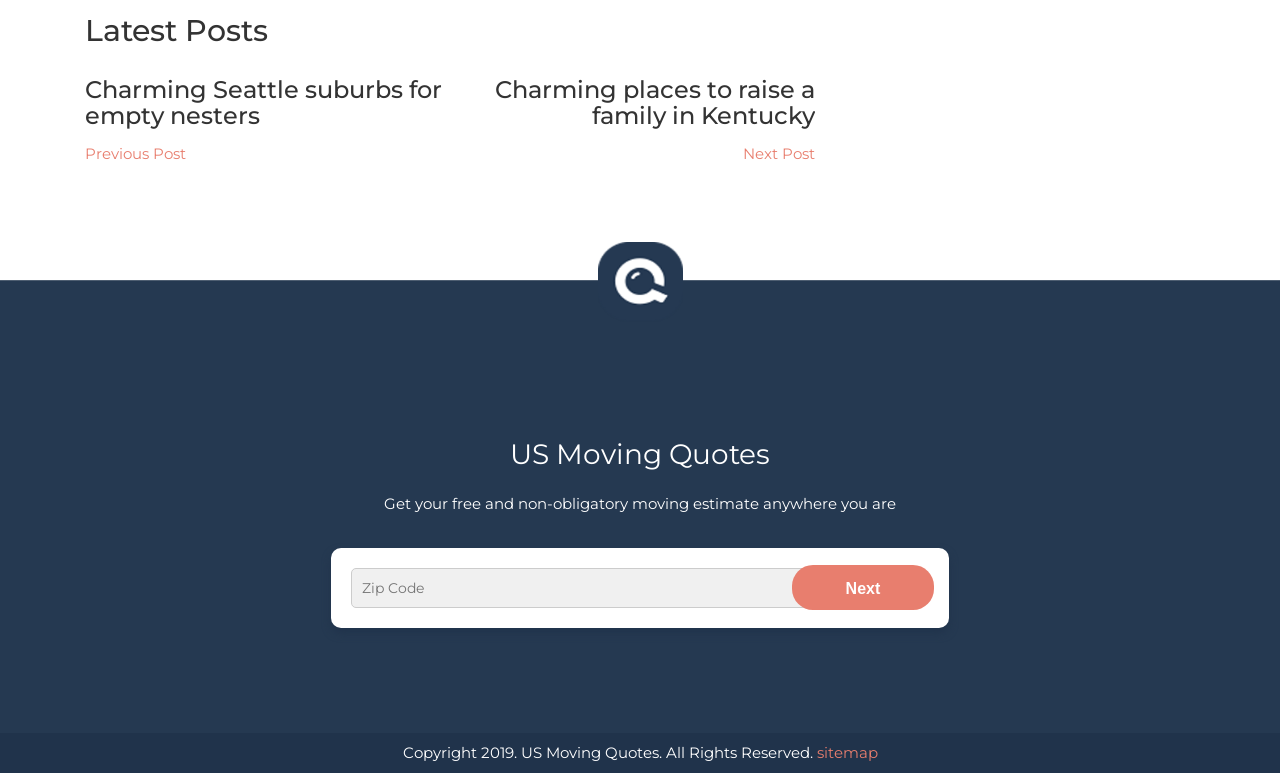Highlight the bounding box of the UI element that corresponds to this description: "name="ZipCode" placeholder="Zip Code"".

[0.274, 0.734, 0.68, 0.786]